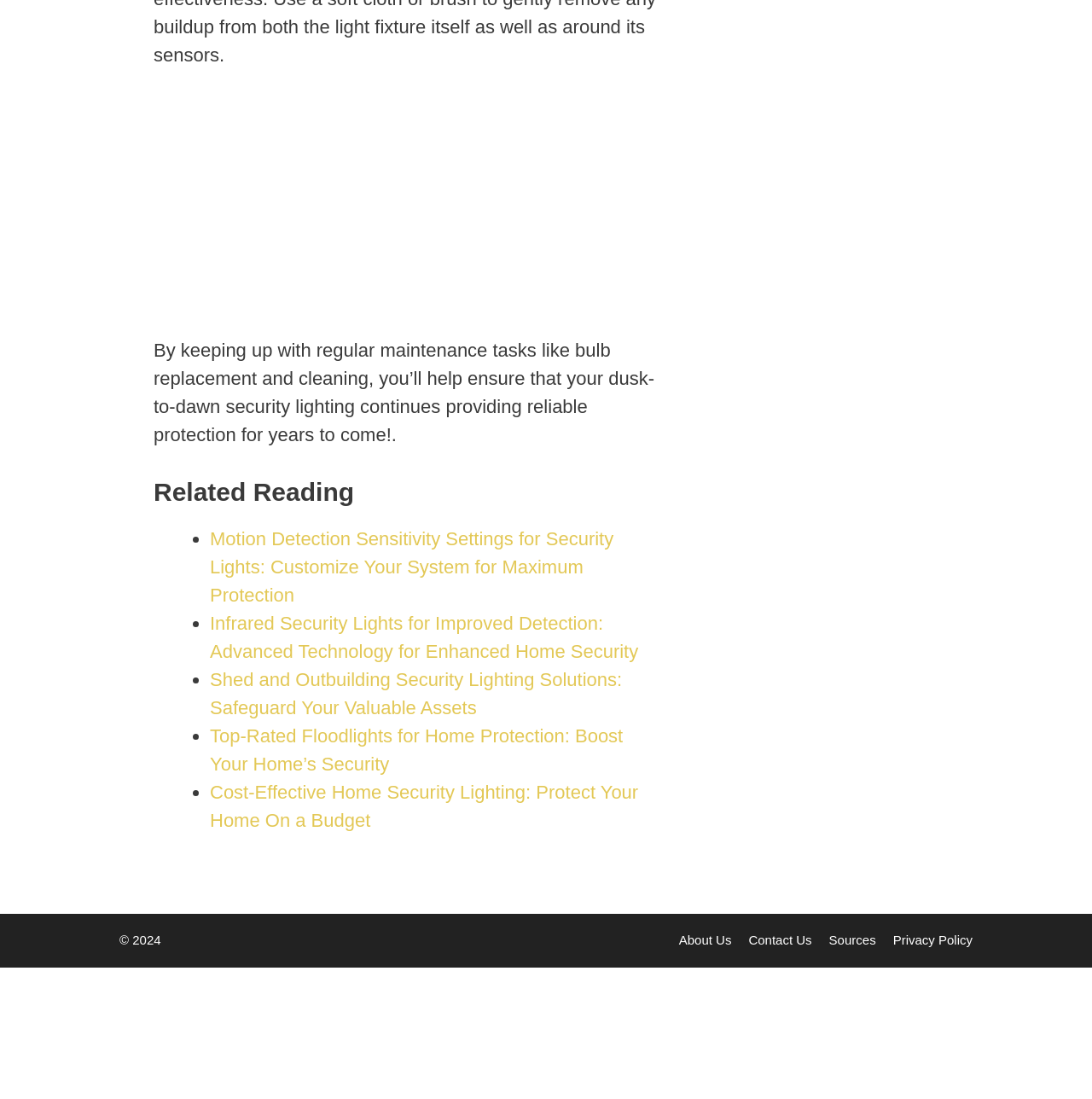Provide the bounding box for the UI element matching this description: "Contact Us".

[0.685, 0.849, 0.743, 0.862]